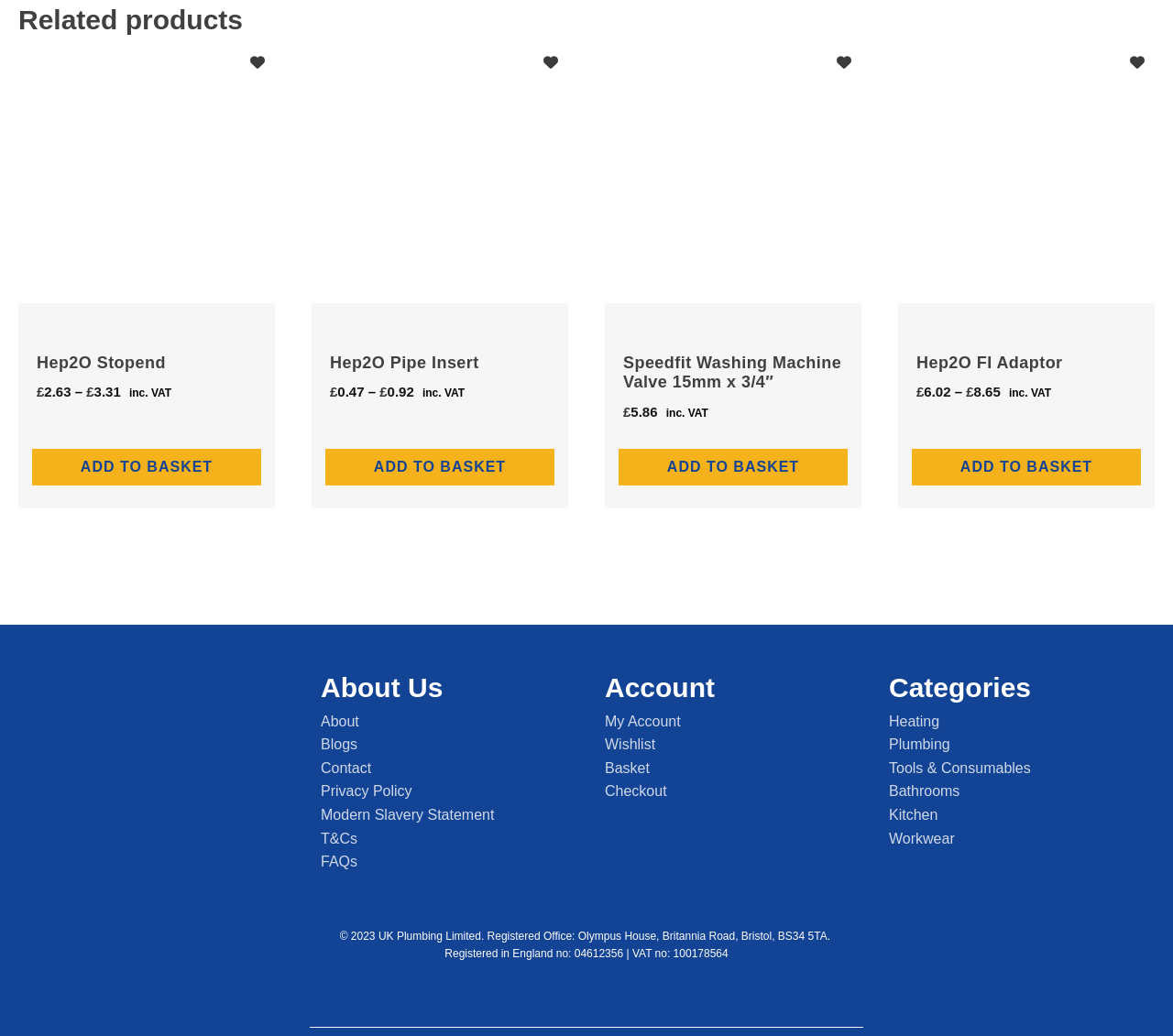What is the price range of Hep2O Stopend?
Answer the question with a single word or phrase derived from the image.

£2.63 – £3.31 inc. VAT